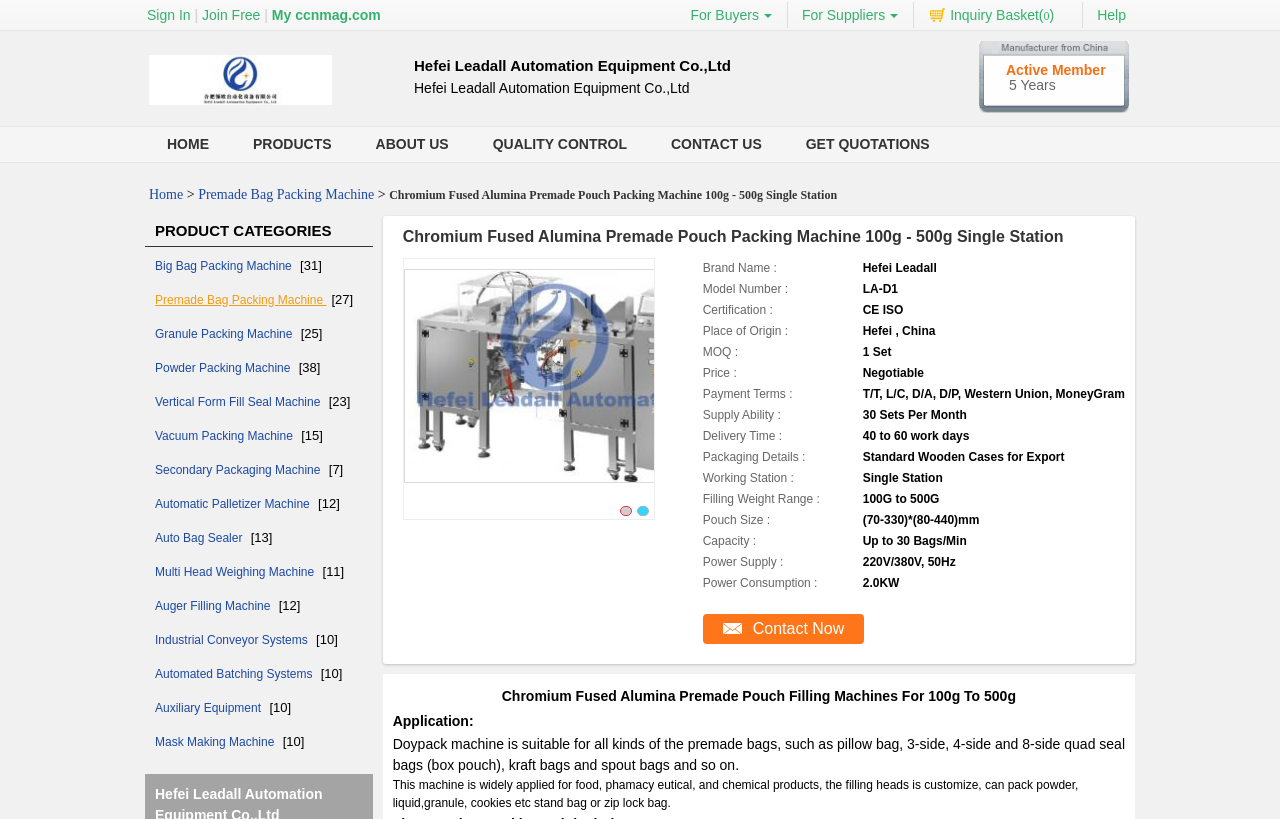Locate the UI element described by Get Quotations in the provided webpage screenshot. Return the bounding box coordinates in the format (top-left x, top-left y, bottom-right x, bottom-right y), ensuring all values are between 0 and 1.

[0.612, 0.154, 0.743, 0.197]